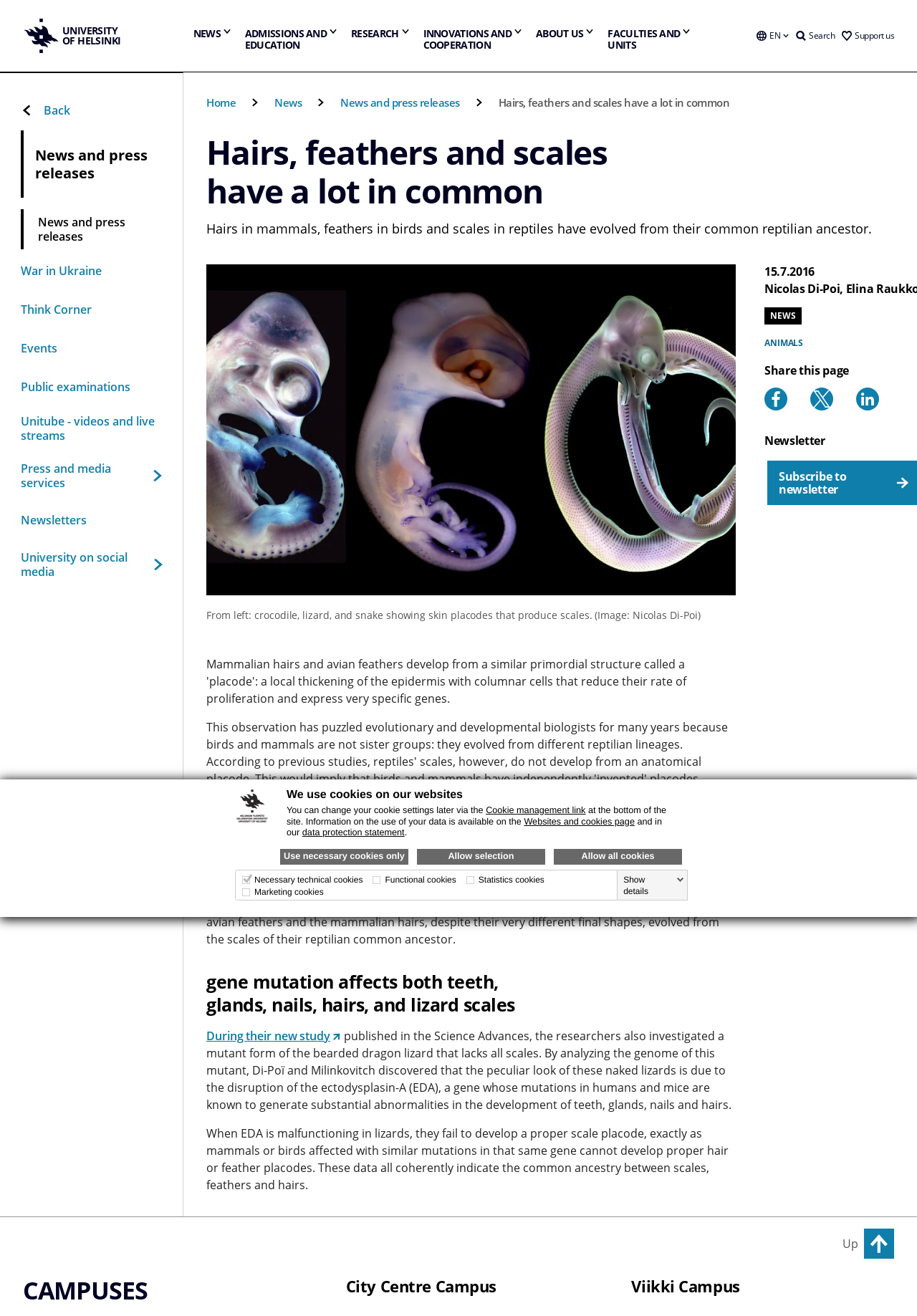Determine the bounding box coordinates of the clickable element to complete this instruction: "Read the 'Hairs, feathers and scales have a lot in common' news". Provide the coordinates in the format of four float numbers between 0 and 1, [left, top, right, bottom].

[0.225, 0.101, 0.975, 0.159]